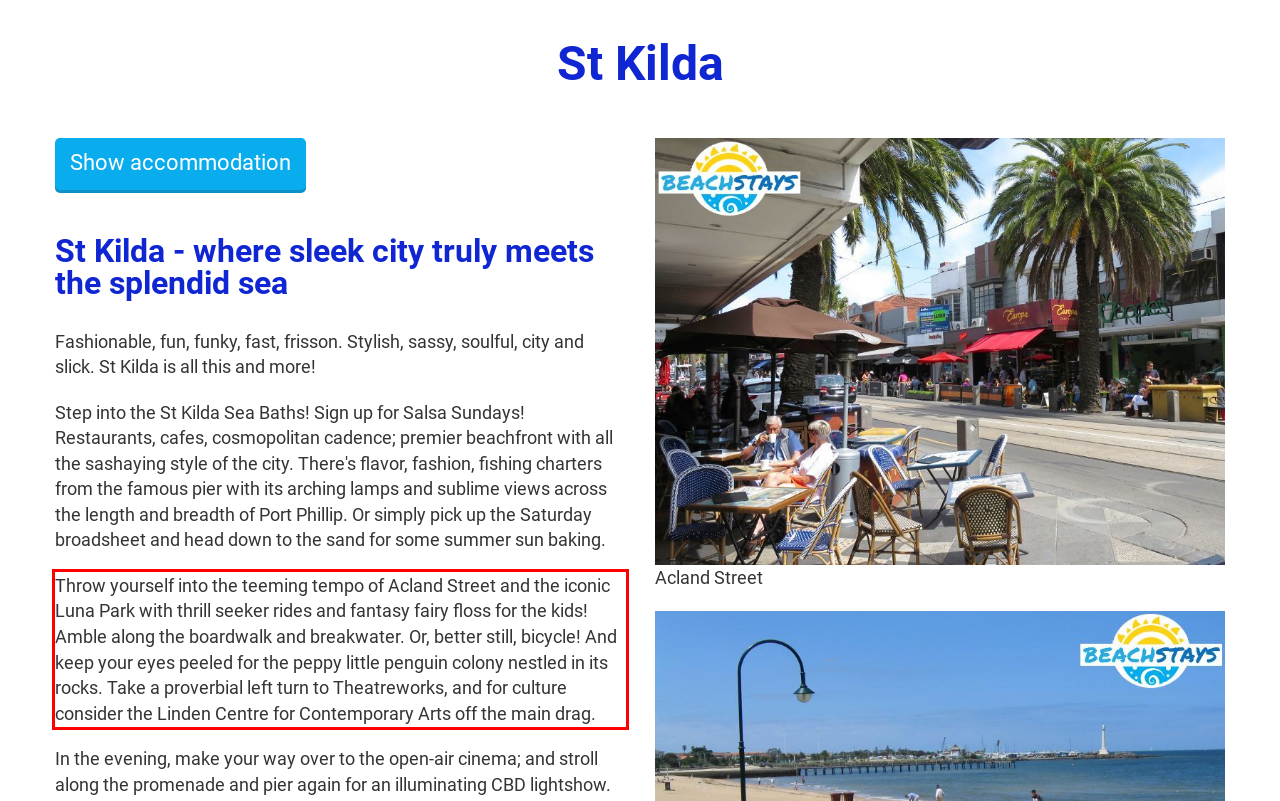Using the provided webpage screenshot, recognize the text content in the area marked by the red bounding box.

Throw yourself into the teeming tempo of Acland Street and the iconic Luna Park with thrill seeker rides and fantasy fairy floss for the kids! Amble along the boardwalk and breakwater. Or, better still, bicycle! And keep your eyes peeled for the peppy little penguin colony nestled in its rocks. Take a proverbial left turn to Theatreworks, and for culture consider the Linden Centre for Contemporary Arts off the main drag.